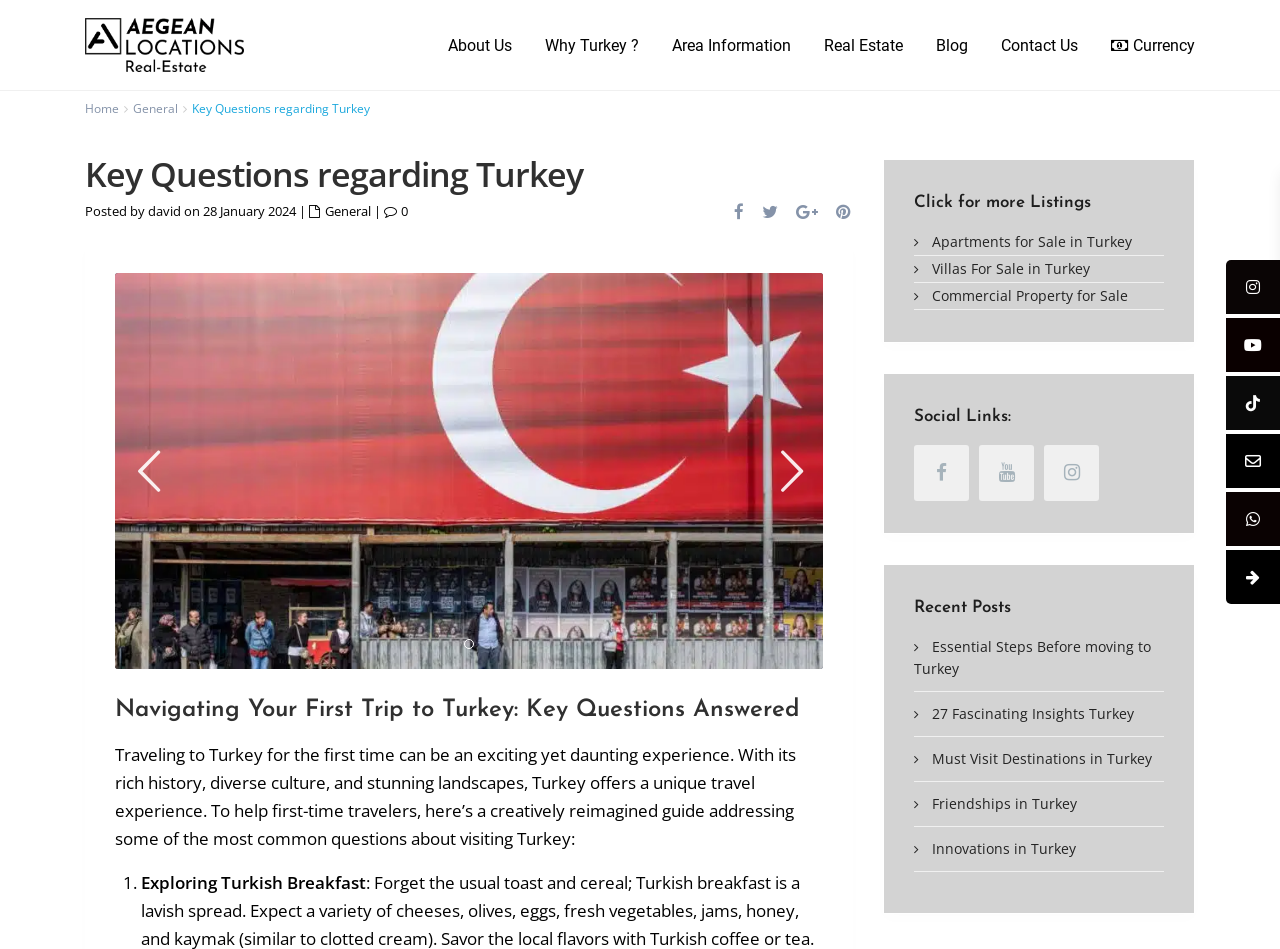Generate a comprehensive description of the contents of the webpage.

This webpage is a travel guide focused on planning a trip to Turkey in 2024. At the top left corner, there is a logo image. Below the logo, there are several links to different sections of the website, including "About Us", "Why Turkey?", "Area Information", "Real Estate", "Blog", and "Contact Us". To the right of these links, there is a currency link.

In the main content area, there is a heading "Key Questions regarding Turkey" followed by a subheading "Posted by david on 28 January 2024". Below this, there are several links to related articles, including "General" and some social media links.

The main article is titled "Navigating Your First Trip to Turkey: Key Questions Answered". It provides an introduction to traveling to Turkey, highlighting the country's rich history, diverse culture, and stunning landscapes. The article then addresses common questions about visiting Turkey, with a list of topics including "Exploring Turkish Breakfast".

On the right side of the page, there are several sections, including "Click for more Listings" with links to different types of properties for sale in Turkey, such as apartments and villas. Below this, there are "Social Links" with icons for various social media platforms. Further down, there is a "Recent Posts" section with links to several articles, including "Essential Steps Before moving to Turkey" and "Must Visit Destinations in Turkey".

At the bottom of the page, there are several social media links and icons, including Facebook, Twitter, and Instagram.